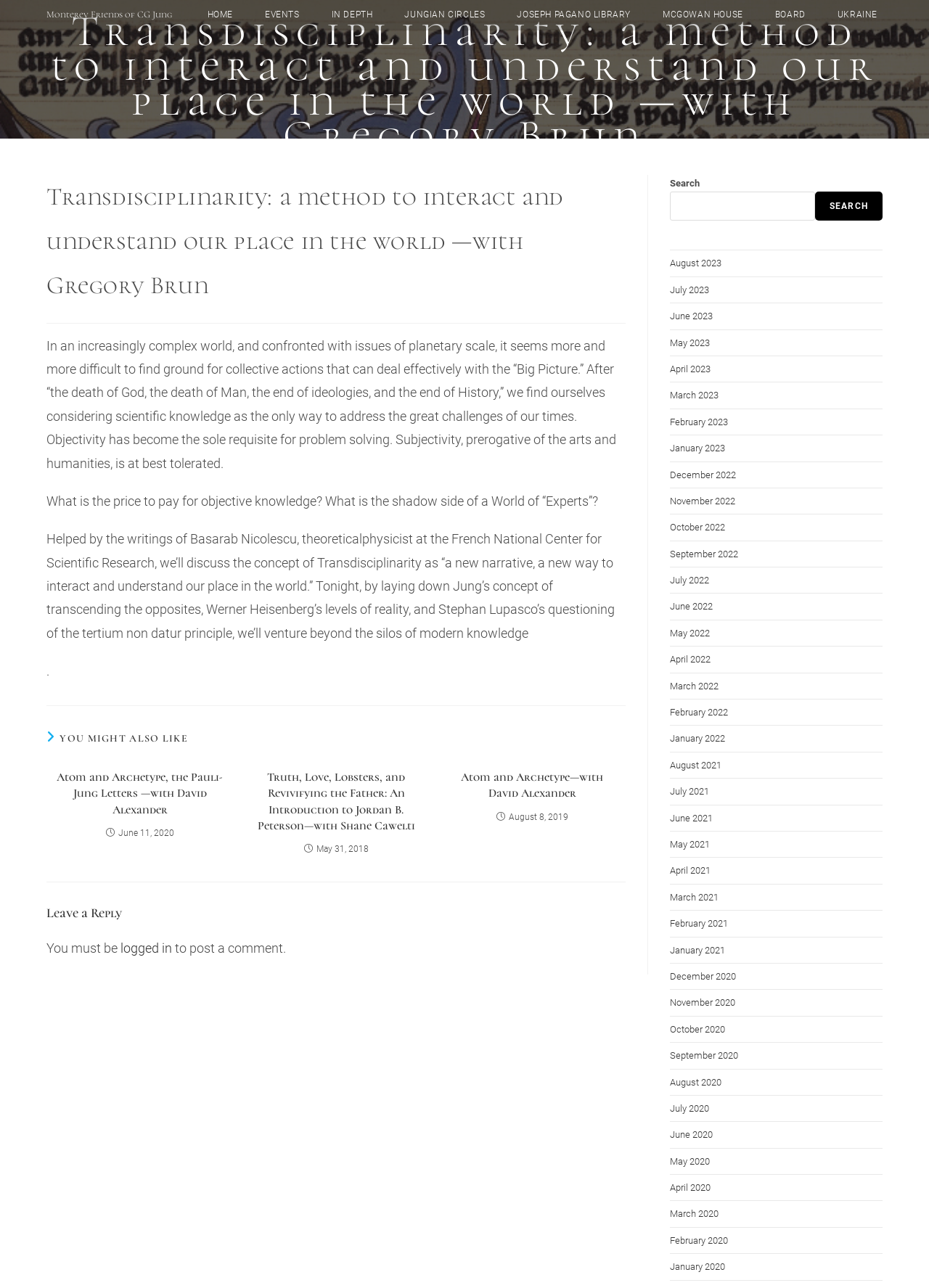Locate the coordinates of the bounding box for the clickable region that fulfills this instruction: "Search for something".

[0.721, 0.149, 0.877, 0.171]